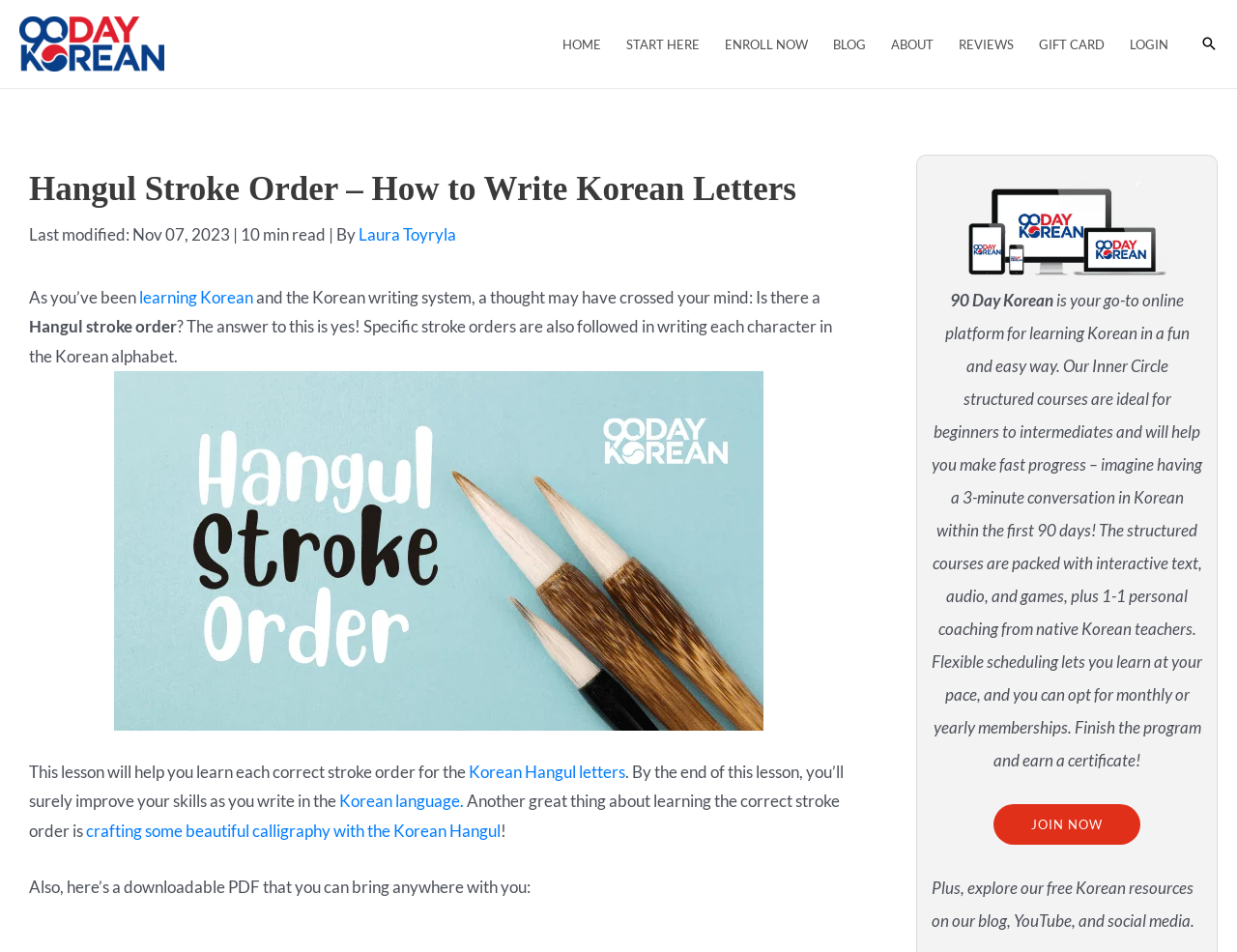Respond to the question below with a concise word or phrase:
What is the name of the online platform for learning Korean?

90 Day Korean